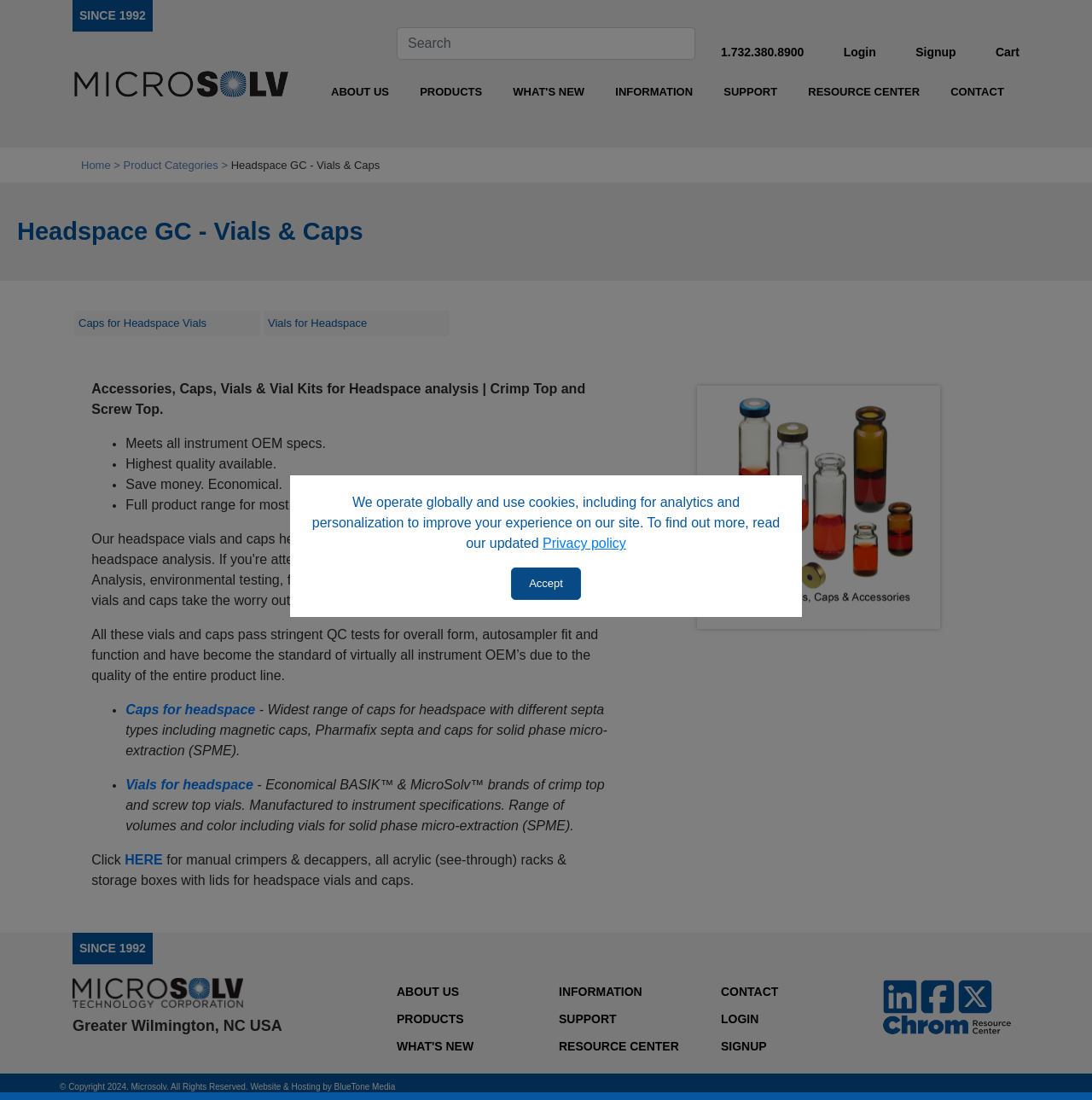Determine the bounding box coordinates of the clickable element necessary to fulfill the instruction: "Login to the website". Provide the coordinates as four float numbers within the 0 to 1 range, i.e., [left, top, right, bottom].

[0.772, 0.041, 0.802, 0.054]